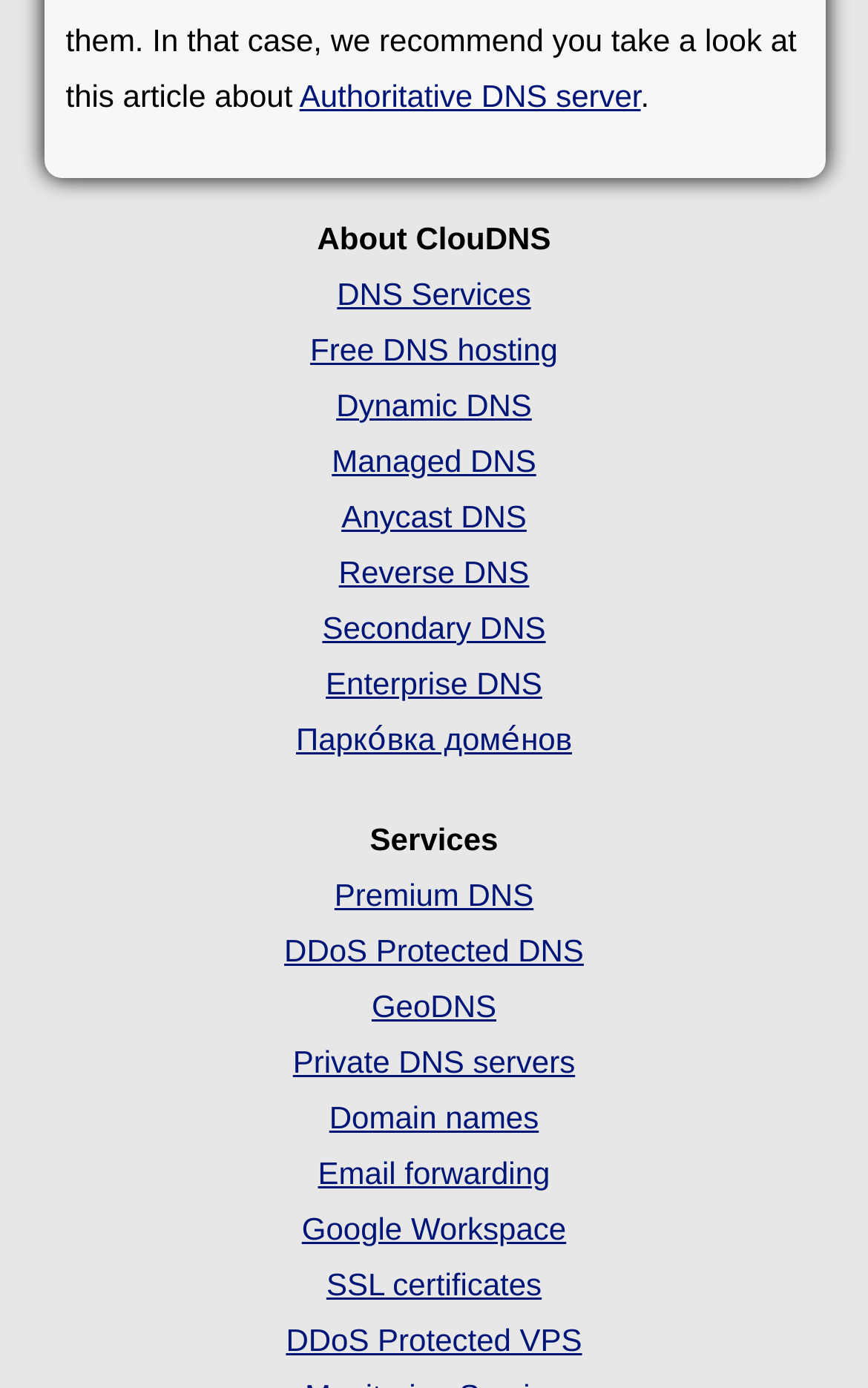Answer the question with a single word or phrase: 
What is the first service listed under 'Services'?

Premium DNS